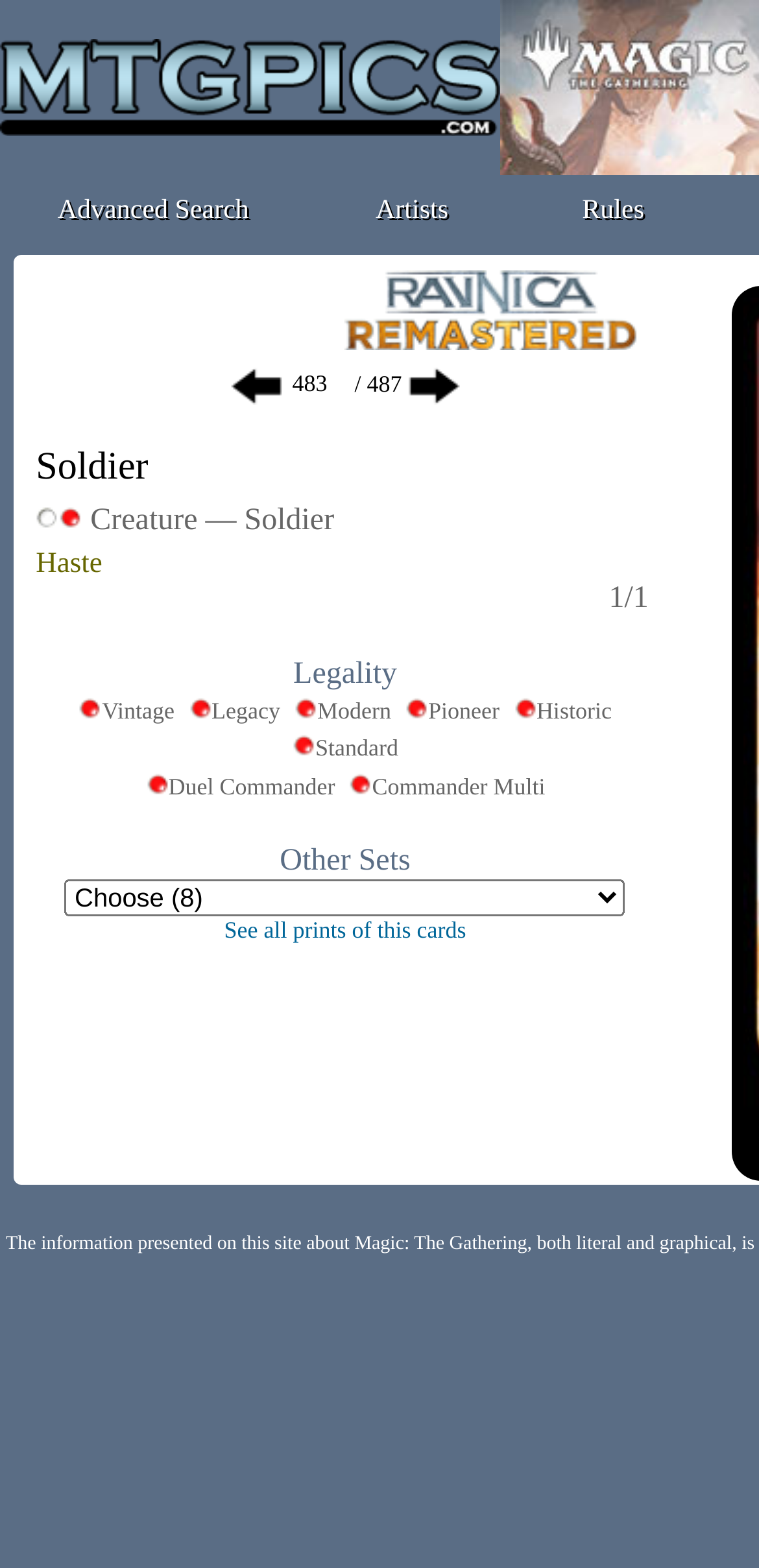Identify the bounding box coordinates for the region of the element that should be clicked to carry out the instruction: "See all prints of this card". The bounding box coordinates should be four float numbers between 0 and 1, i.e., [left, top, right, bottom].

[0.295, 0.584, 0.614, 0.601]